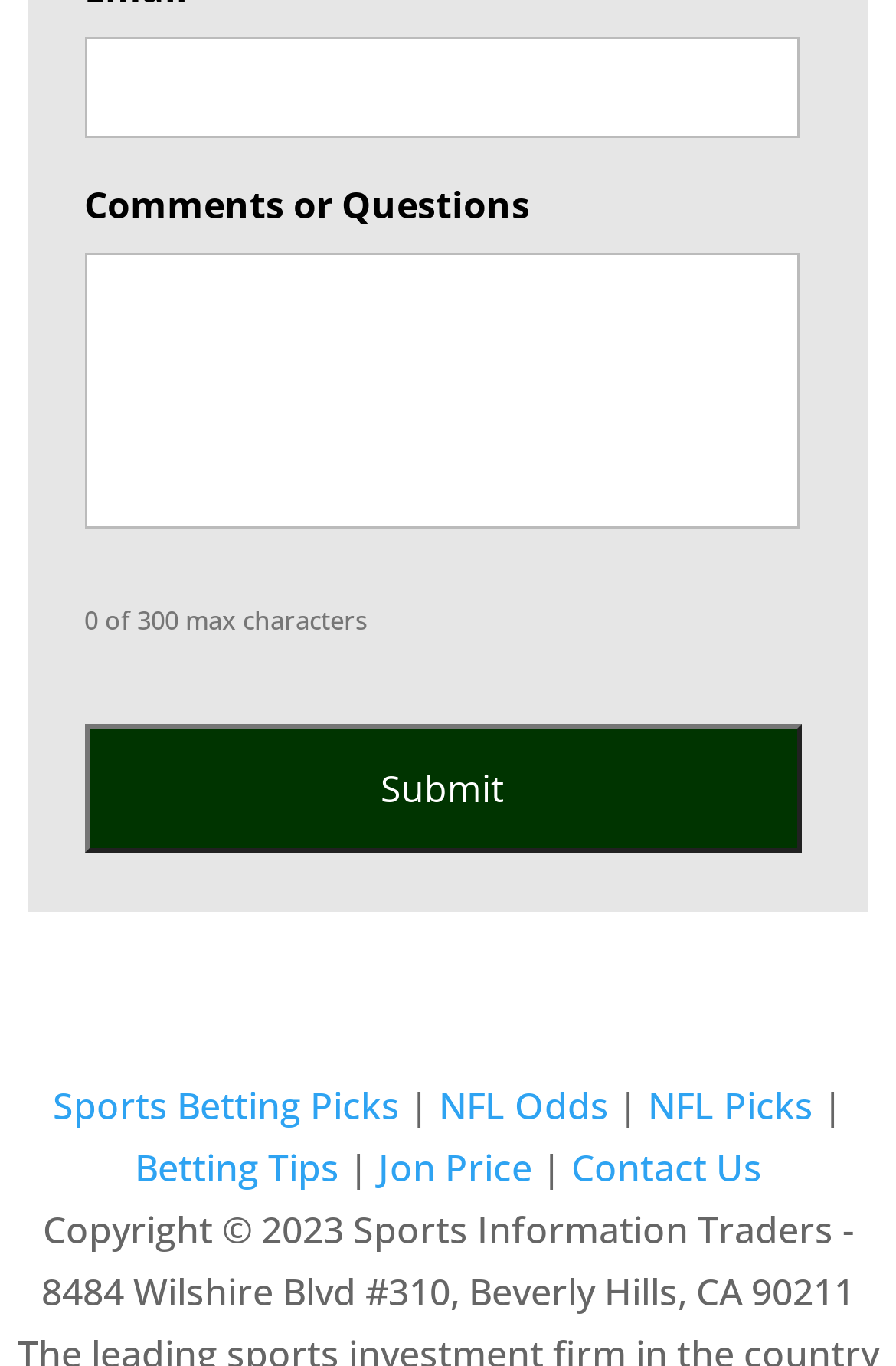Please determine the bounding box of the UI element that matches this description: Sports Betting Picks. The coordinates should be given as (top-left x, top-left y, bottom-right x, bottom-right y), with all values between 0 and 1.

[0.059, 0.79, 0.446, 0.827]